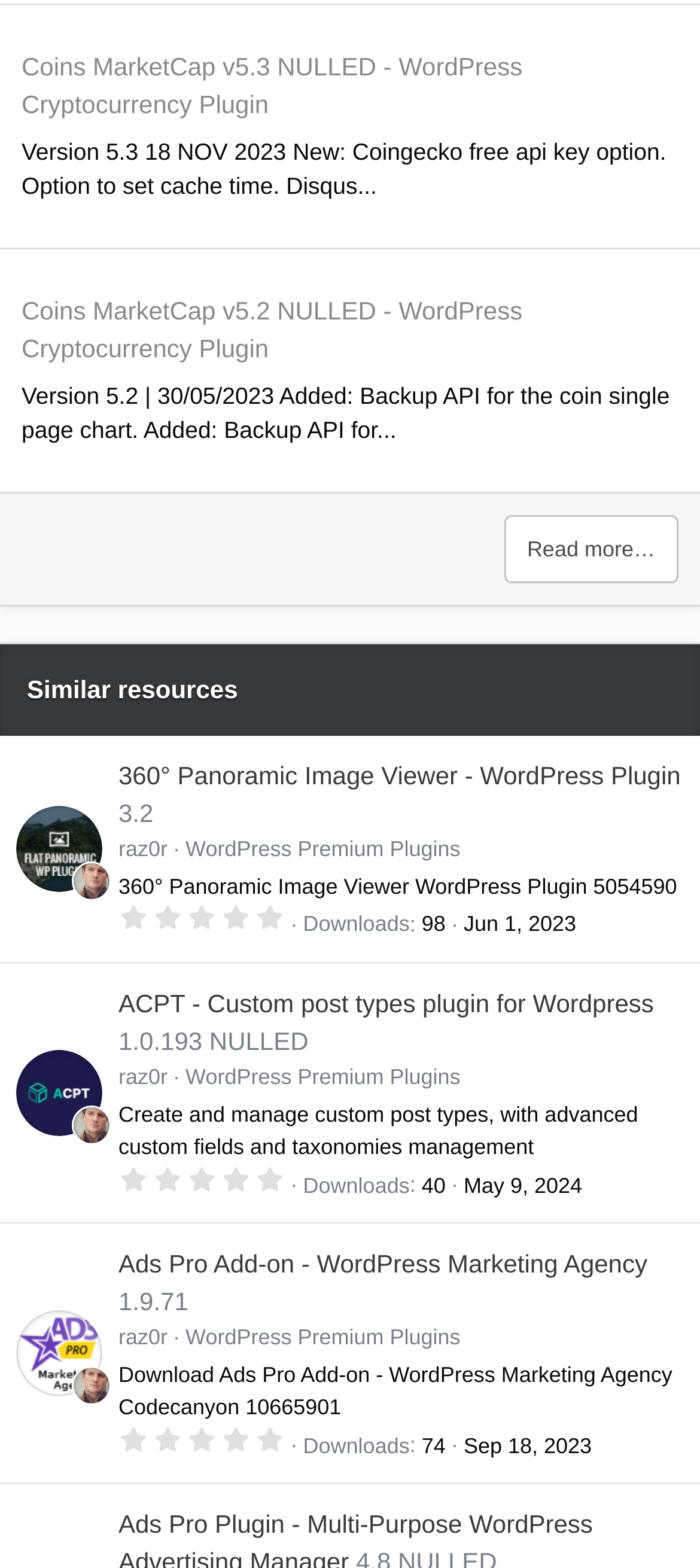Given the description "WordPress Premium Plugins", determine the bounding box of the corresponding UI element.

[0.265, 0.028, 0.658, 0.044]